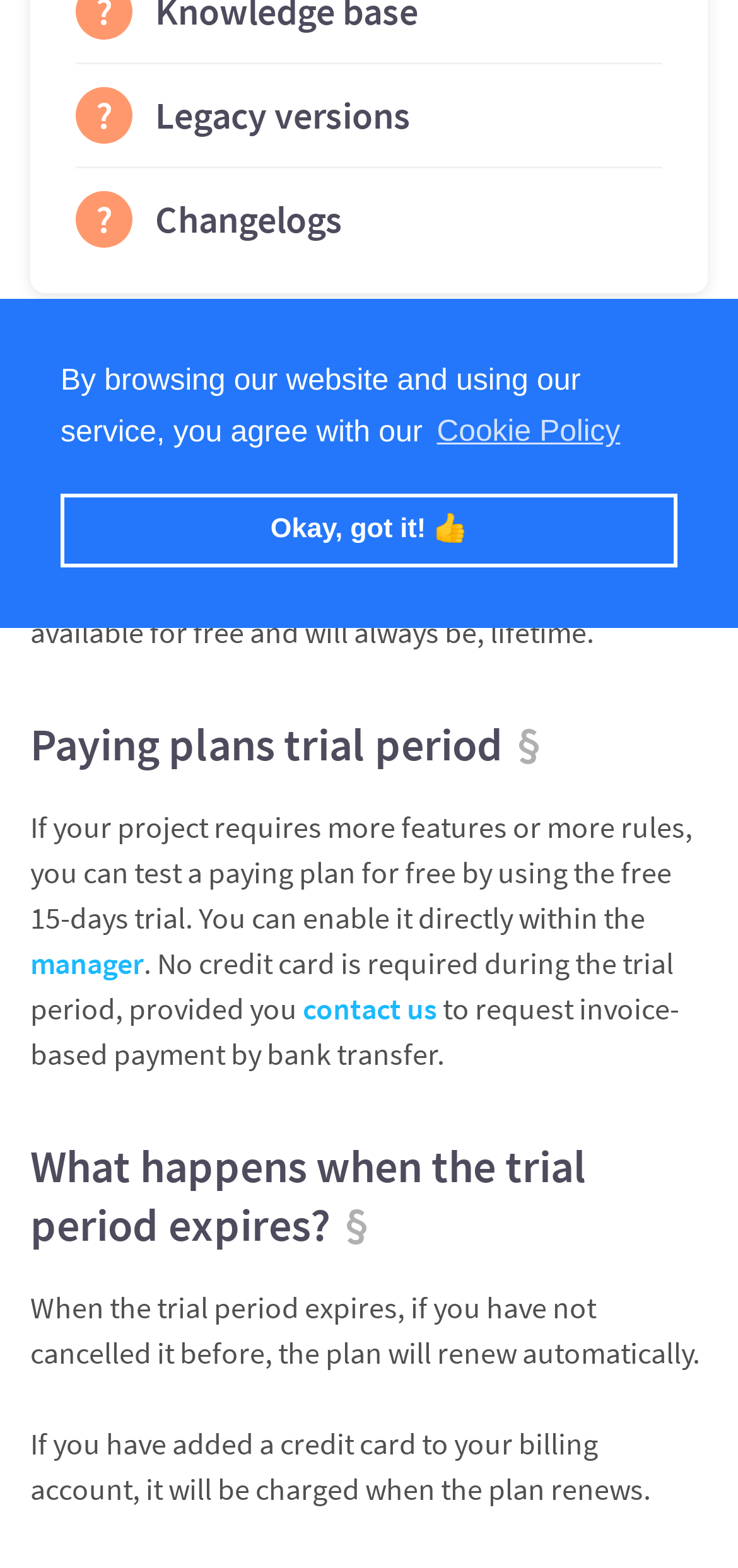Please find the bounding box for the UI element described by: "parent_node: Search in redirection.io documentation".

[0.877, 0.224, 0.918, 0.249]